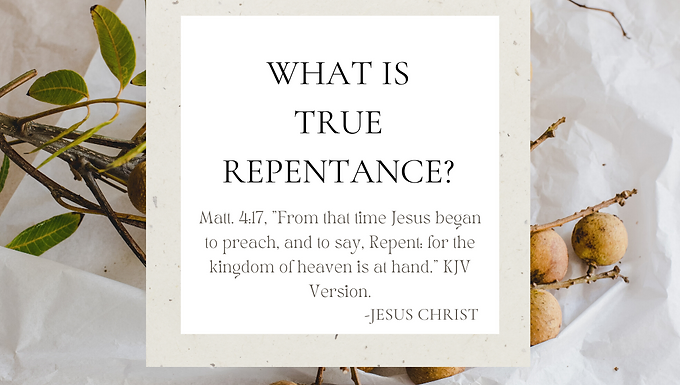Explain the content of the image in detail.

The image prominently features the question "What Is True Repentance?" illustrated against a backdrop of natural elements, such as branches and fruits, evoking a sense of organic simplicity. The text is centered within a clean, minimalistic frame, drawing attention to its message. Below the question, a Bible verse from Matthew 4:17 is cited, stating, "From that time Jesus began to preach, and to say, Repent: for the kingdom of heaven is at hand," emphasizing the theological theme of repentance. The attribution at the bottom credits the words to "Jesus Christ." This composition effectively merges visual appeal with a profound spiritual inquiry, inviting viewers to contemplate the significance of true repentance in their lives.